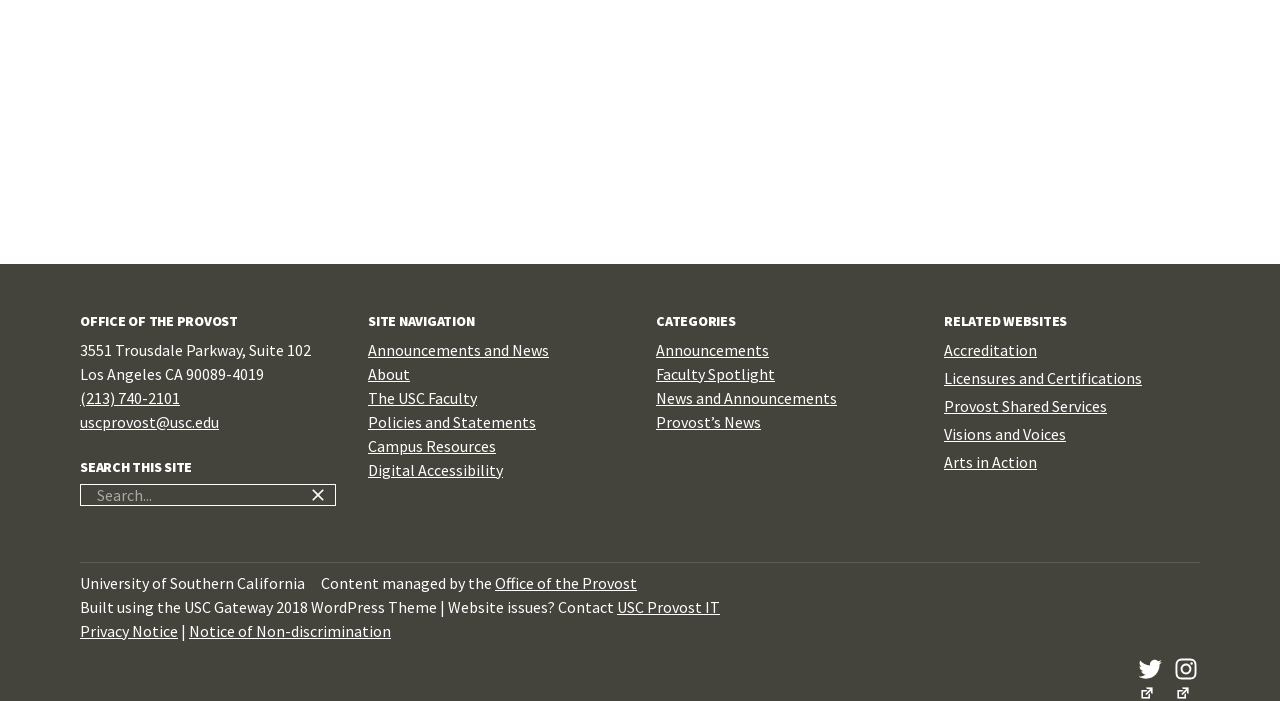Identify the bounding box coordinates for the region of the element that should be clicked to carry out the instruction: "Go to 'HOME'". The bounding box coordinates should be four float numbers between 0 and 1, i.e., [left, top, right, bottom].

None